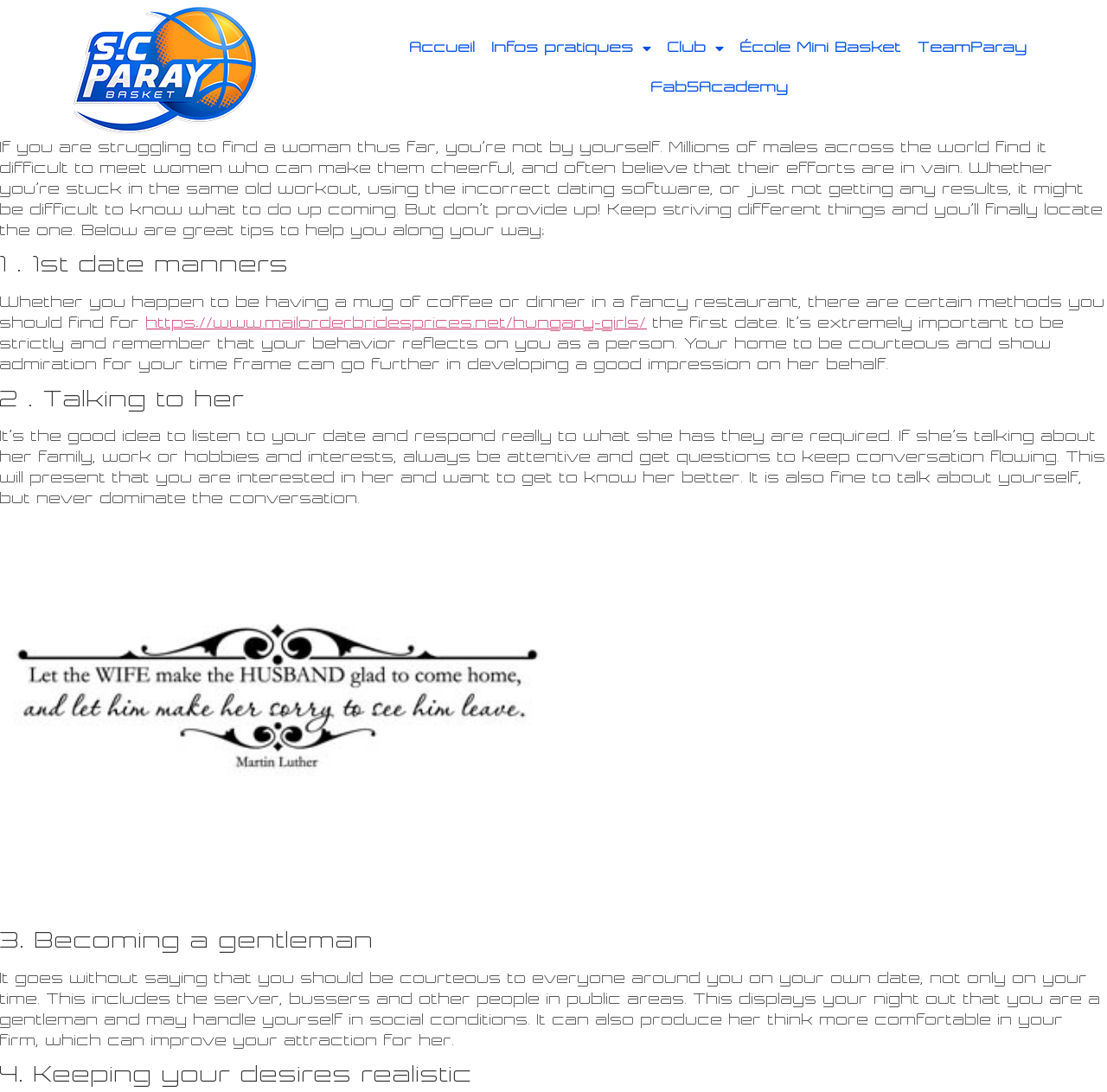Identify the bounding box of the UI element described as follows: "École Mini Basket". Provide the coordinates as four float numbers in the range of 0 to 1 [left, top, right, bottom].

[0.662, 0.027, 0.82, 0.063]